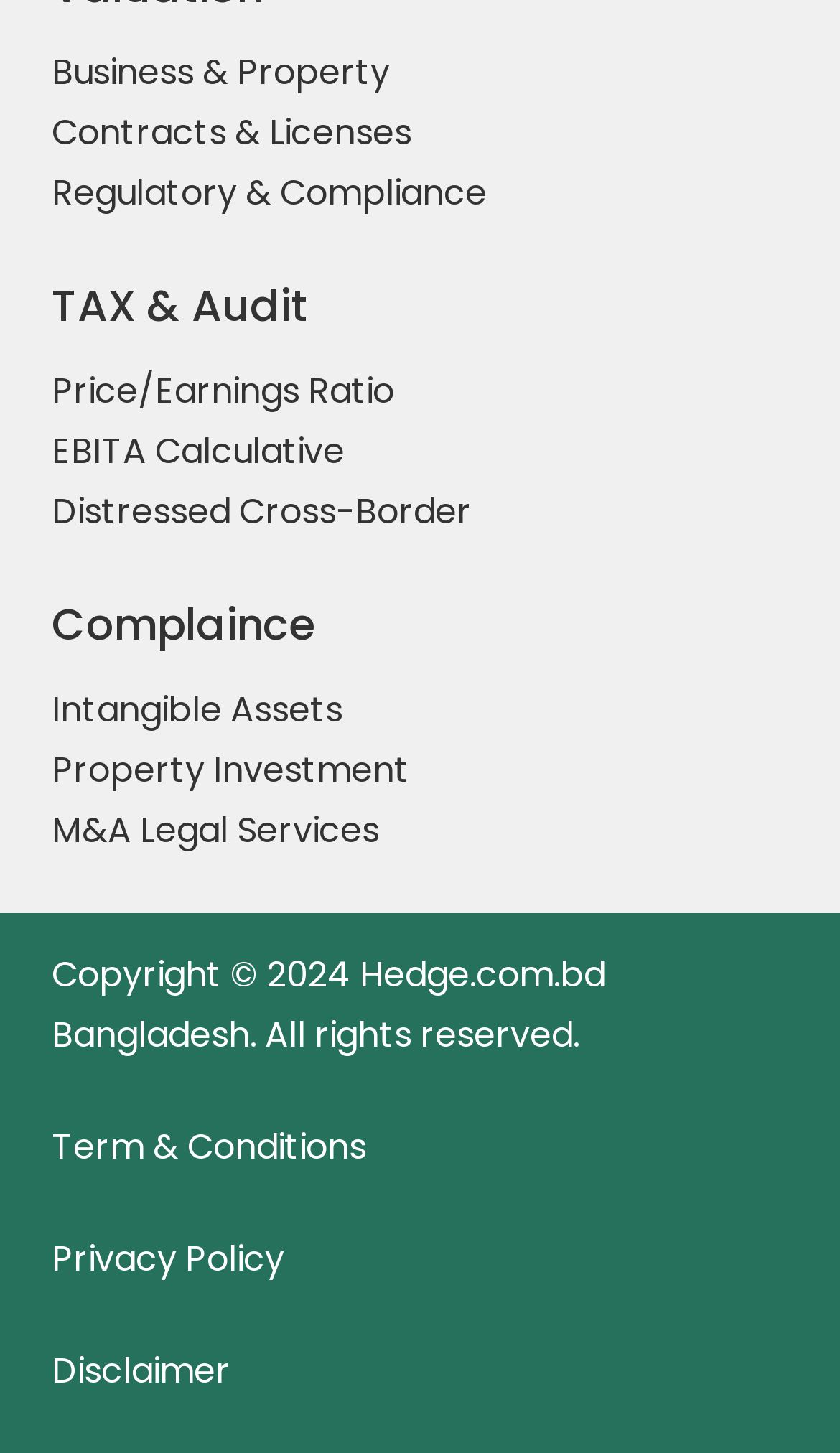Please identify the bounding box coordinates of the region to click in order to complete the given instruction: "View Business & Property". The coordinates should be four float numbers between 0 and 1, i.e., [left, top, right, bottom].

[0.062, 0.033, 0.464, 0.067]